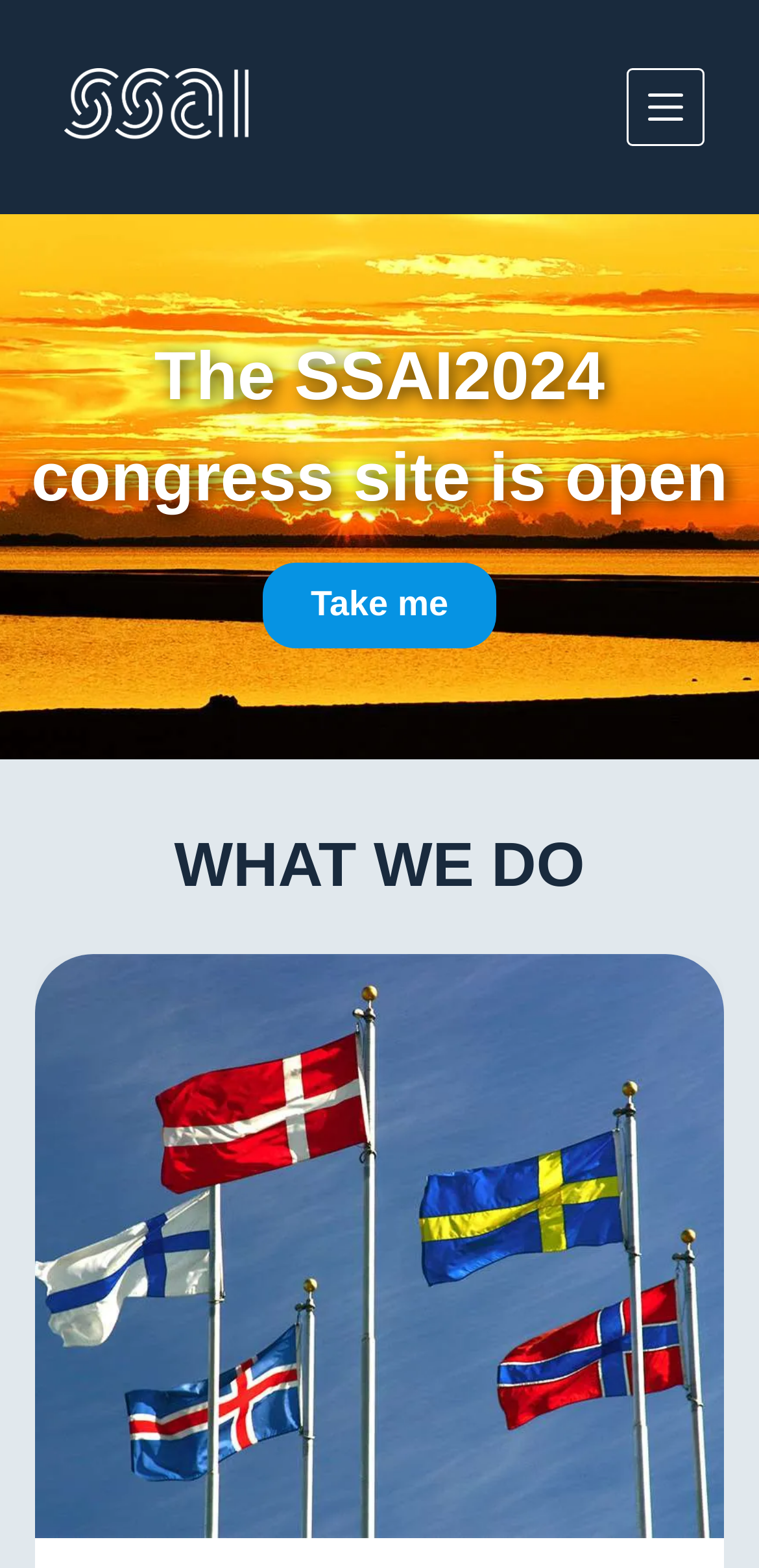What is the name of the congress?
Using the information from the image, answer the question thoroughly.

I inferred this answer by looking at the link 'SSAI' and the heading 'The SSAI2024 congress site is open', which suggests that the congress is named SSAI2024.